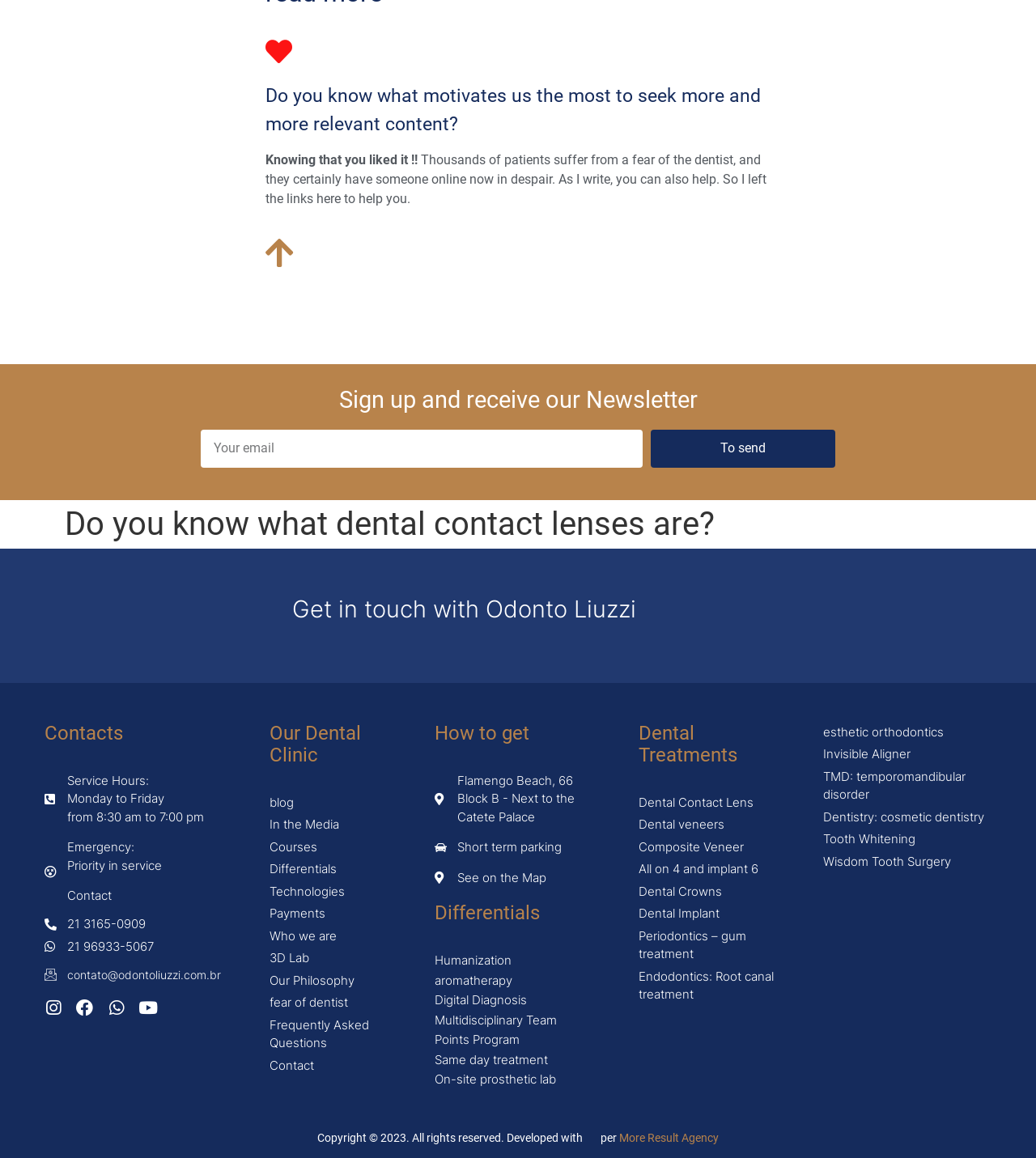Pinpoint the bounding box coordinates of the clickable area necessary to execute the following instruction: "See on the Map". The coordinates should be given as four float numbers between 0 and 1, namely [left, top, right, bottom].

[0.42, 0.75, 0.59, 0.766]